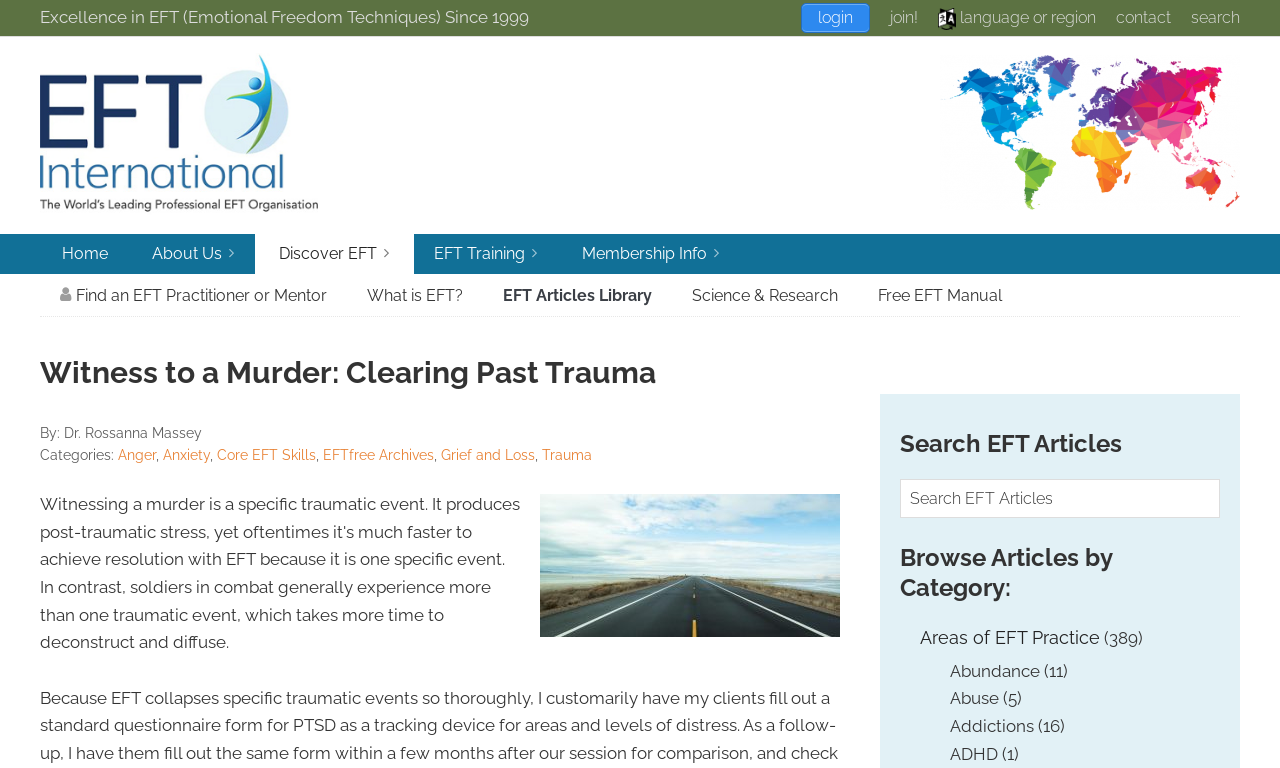Can you find and provide the title of the webpage?

Witness to a Murder: Clearing Past Trauma